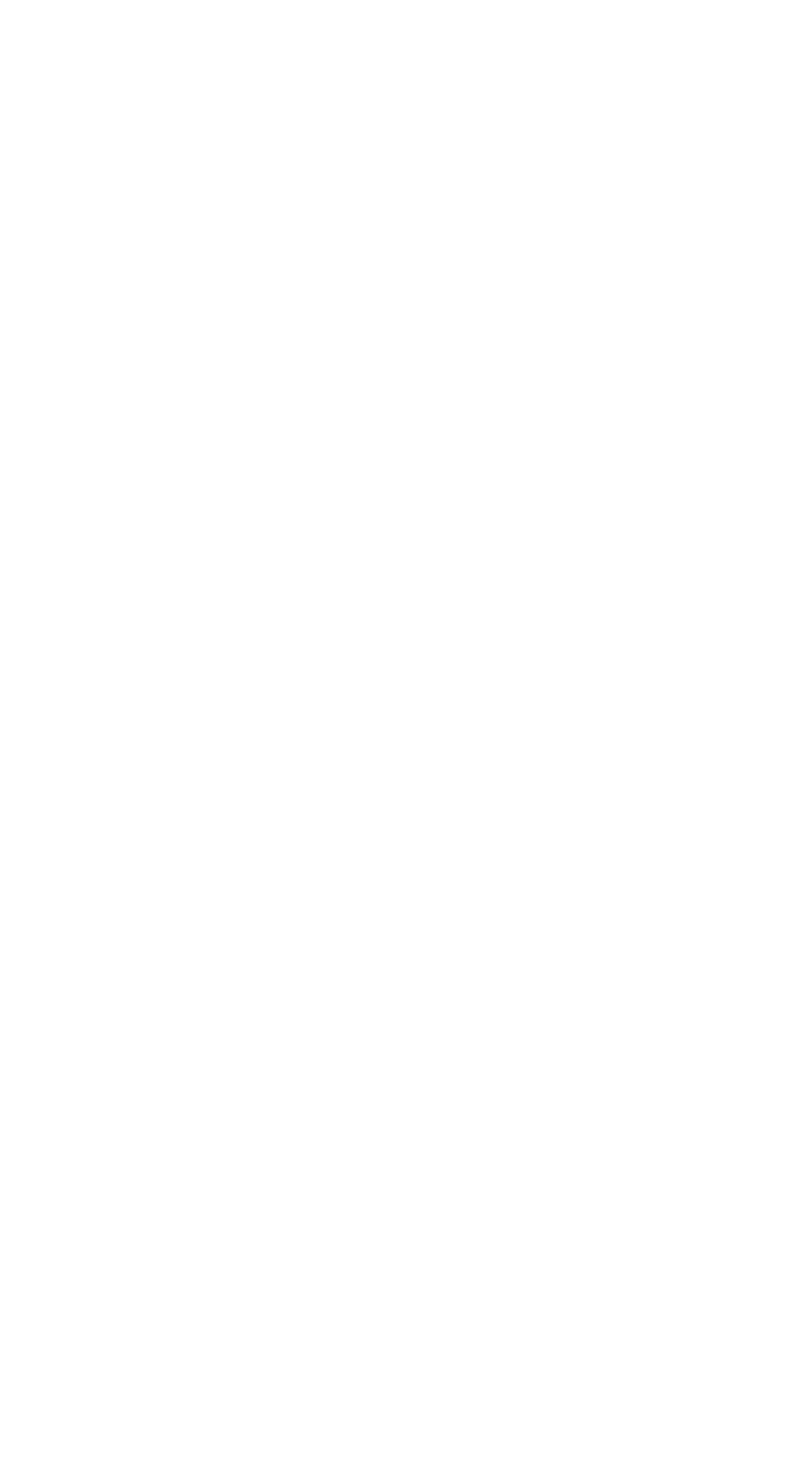How many links are there on the webpage?
Look at the image and answer the question with a single word or phrase.

7